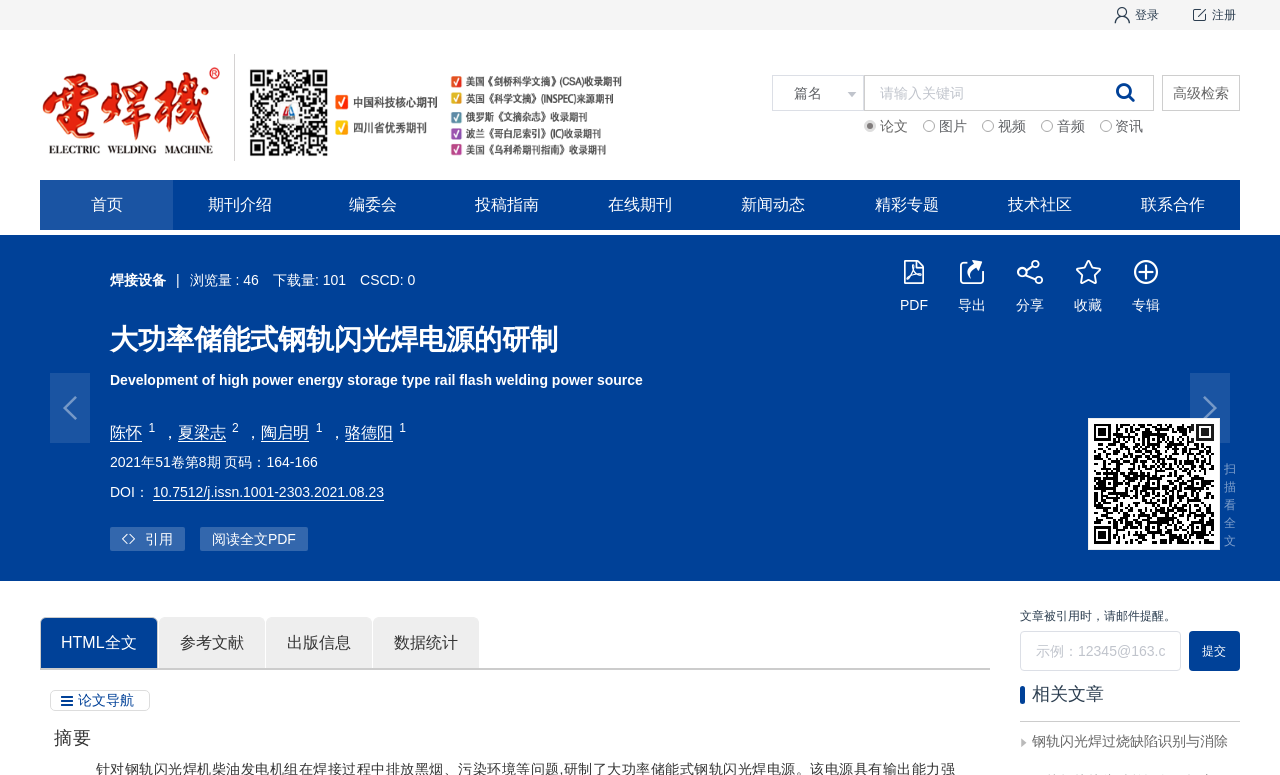What is the type of welding power source being researched?
Look at the image and respond to the question as thoroughly as possible.

Based on the heading '大功率储能式钢轨闪光焊电源的研制' and the English translation 'Development of high power energy storage type rail flash welding power source', it can be inferred that the type of welding power source being researched is high power energy storage type rail flash welding power source.